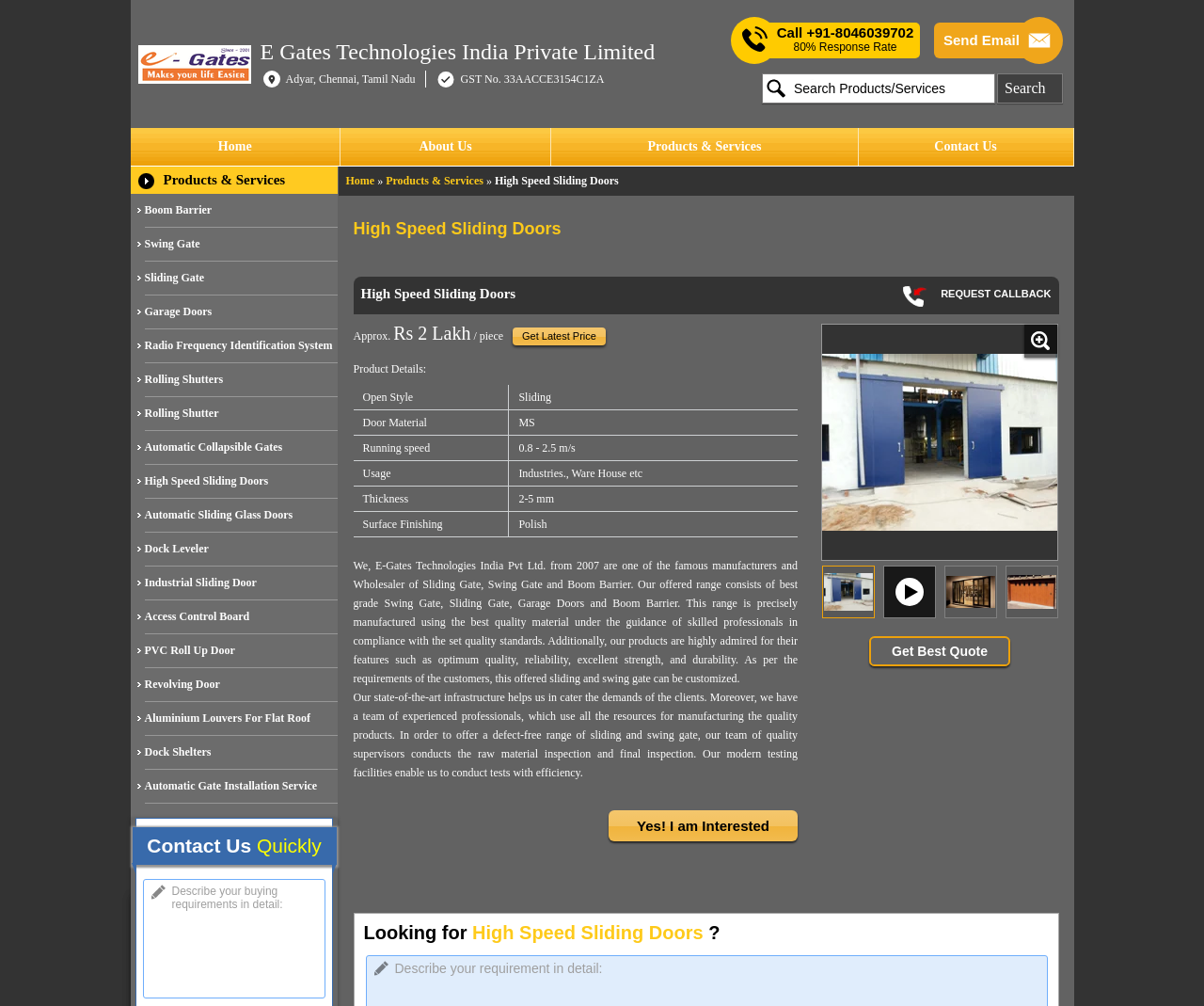Pinpoint the bounding box coordinates of the area that should be clicked to complete the following instruction: "Click on the 'Home' link". The coordinates must be given as four float numbers between 0 and 1, i.e., [left, top, right, bottom].

[0.108, 0.127, 0.283, 0.165]